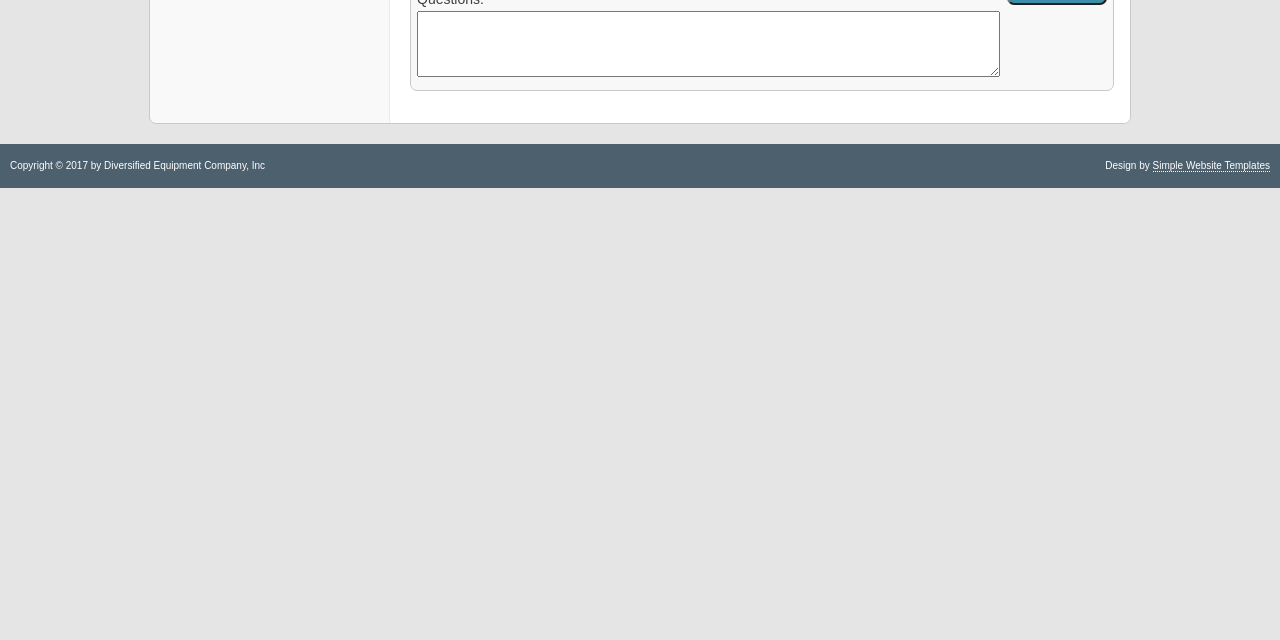Given the description: "Simple Website Templates", determine the bounding box coordinates of the UI element. The coordinates should be formatted as four float numbers between 0 and 1, [left, top, right, bottom].

[0.9, 0.25, 0.992, 0.269]